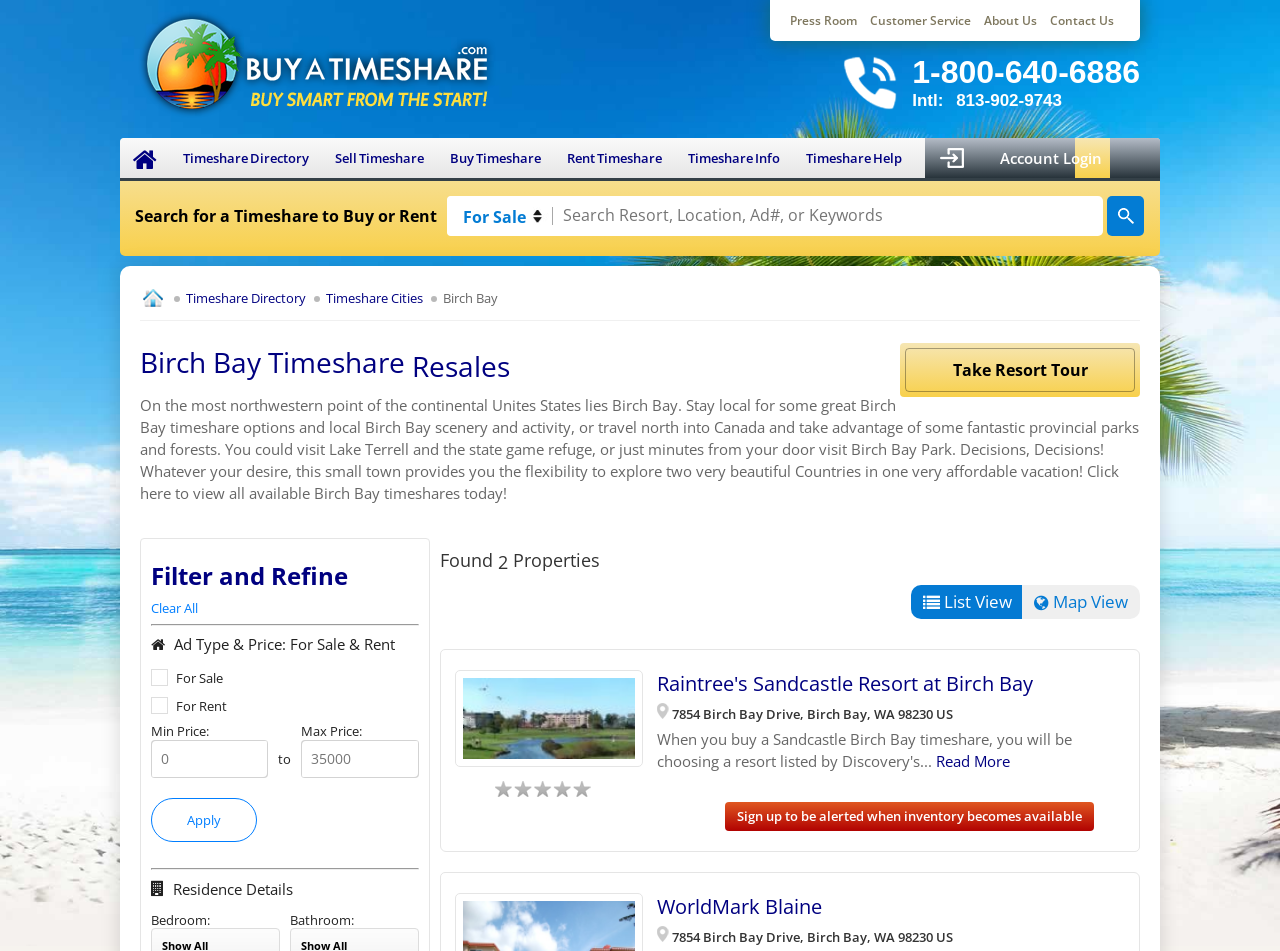Determine the bounding box coordinates for the clickable element required to fulfill the instruction: "Click on the 'Buy Timeshare' link". Provide the coordinates as four float numbers between 0 and 1, i.e., [left, top, right, bottom].

[0.341, 0.145, 0.433, 0.187]